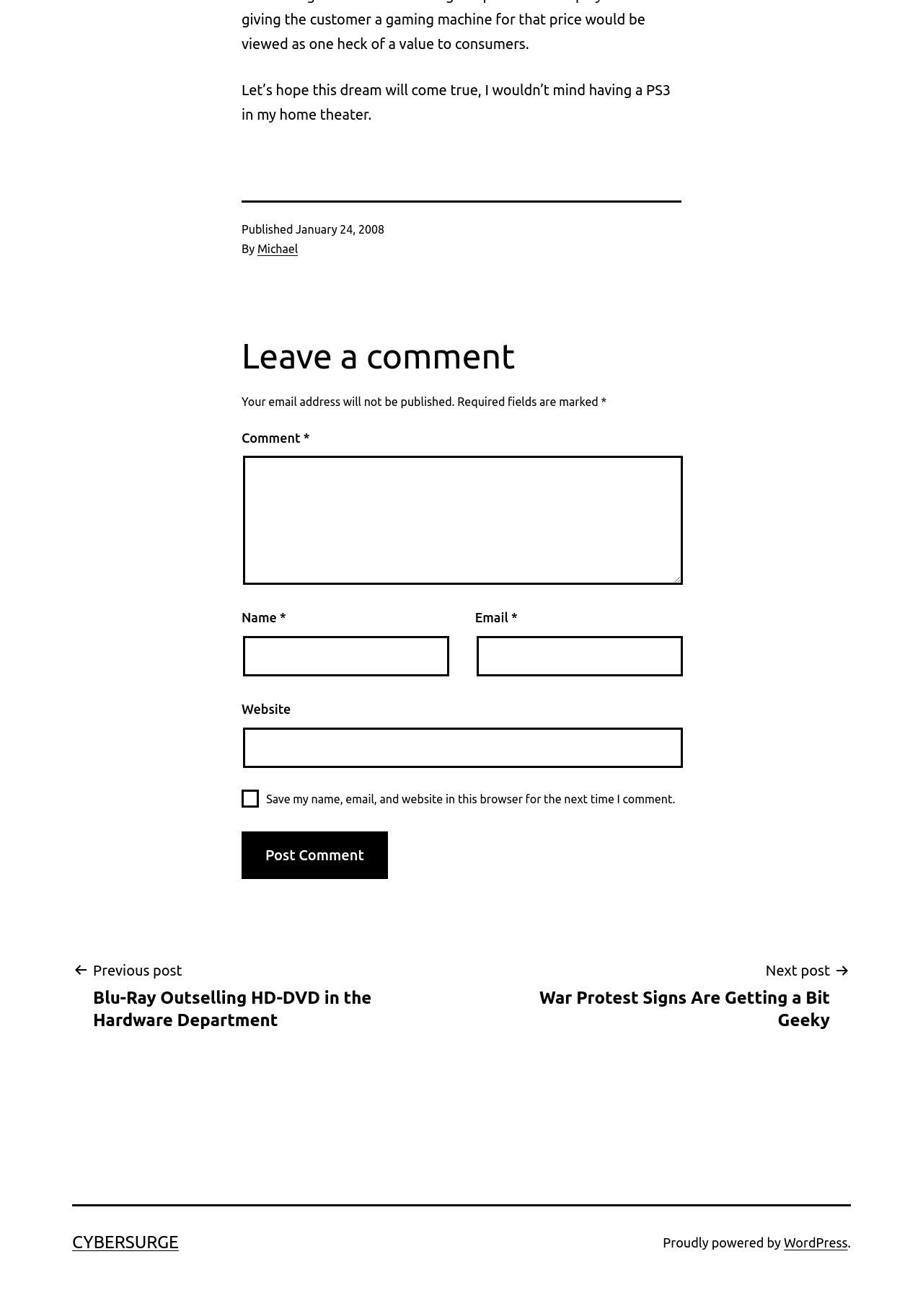Highlight the bounding box coordinates of the region I should click on to meet the following instruction: "Leave a comment".

[0.262, 0.253, 0.738, 0.287]